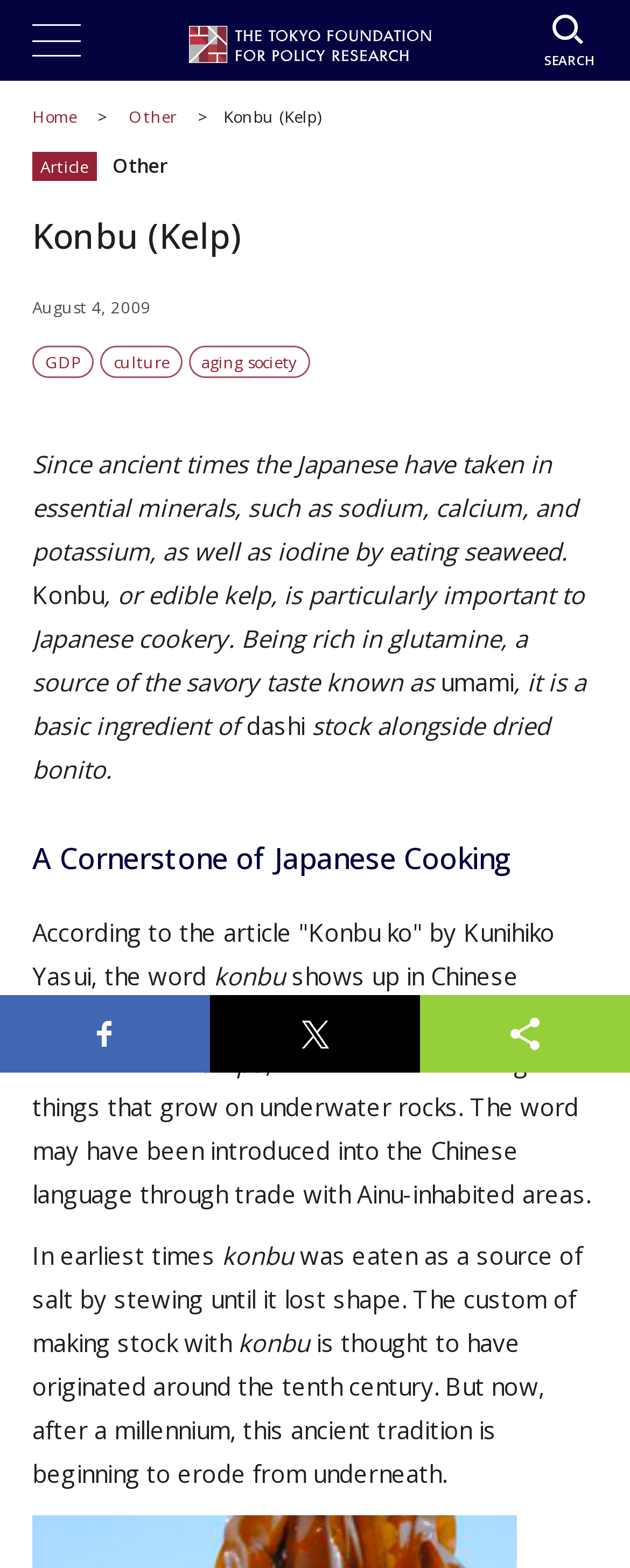Determine the bounding box coordinates of the element's region needed to click to follow the instruction: "Share on Facebook". Provide these coordinates as four float numbers between 0 and 1, formatted as [left, top, right, bottom].

[0.136, 0.647, 0.197, 0.672]